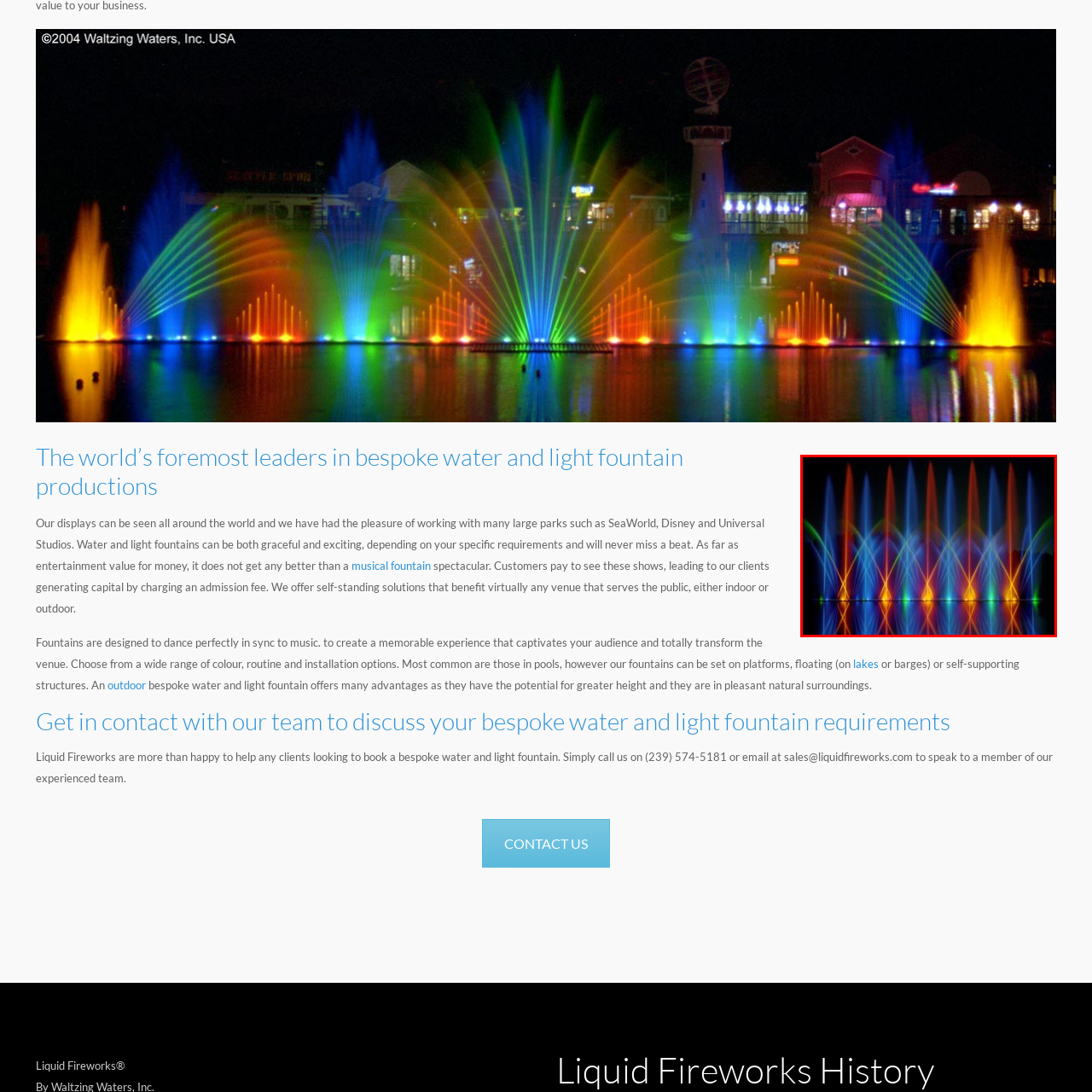Direct your attention to the section outlined in red and answer the following question with a single word or brief phrase: 
What is the ideal location for this bespoke water feature?

Entertainment venues, large parks, or special events